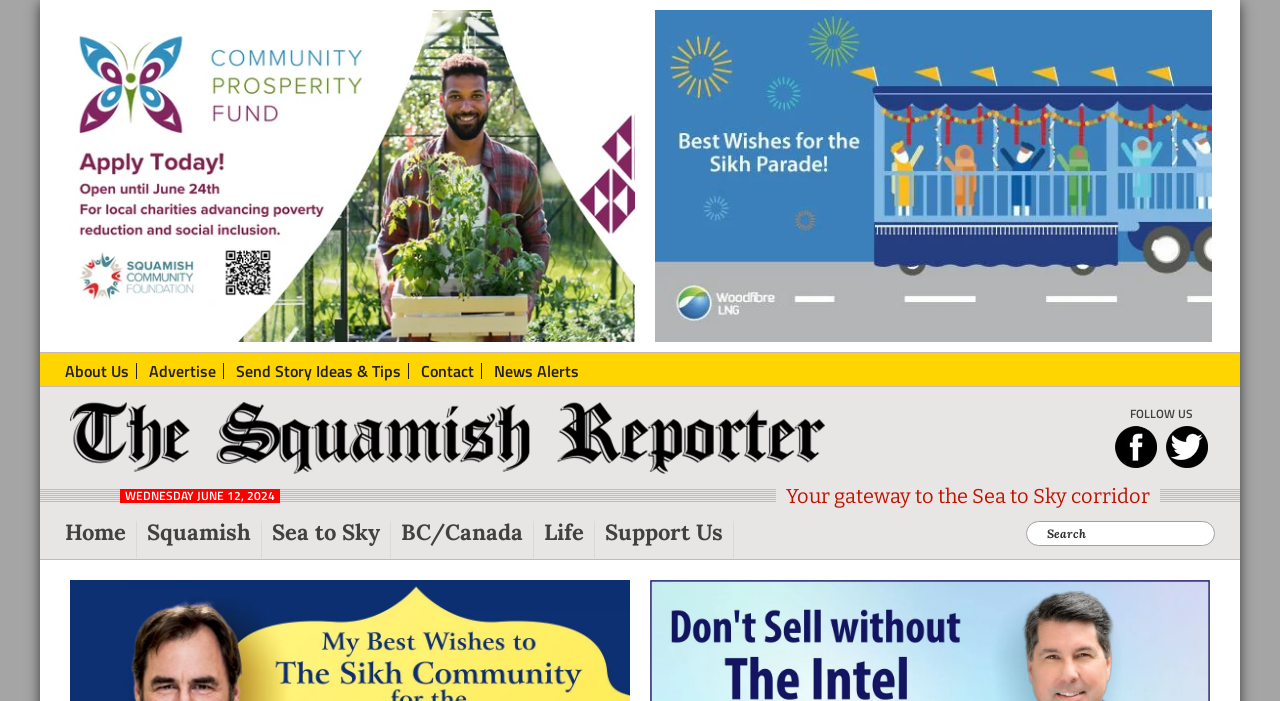Find the bounding box coordinates of the clickable element required to execute the following instruction: "Check the 'Community-prospierty-fund' image". Provide the coordinates as four float numbers between 0 and 1, i.e., [left, top, right, bottom].

[0.053, 0.014, 0.496, 0.488]